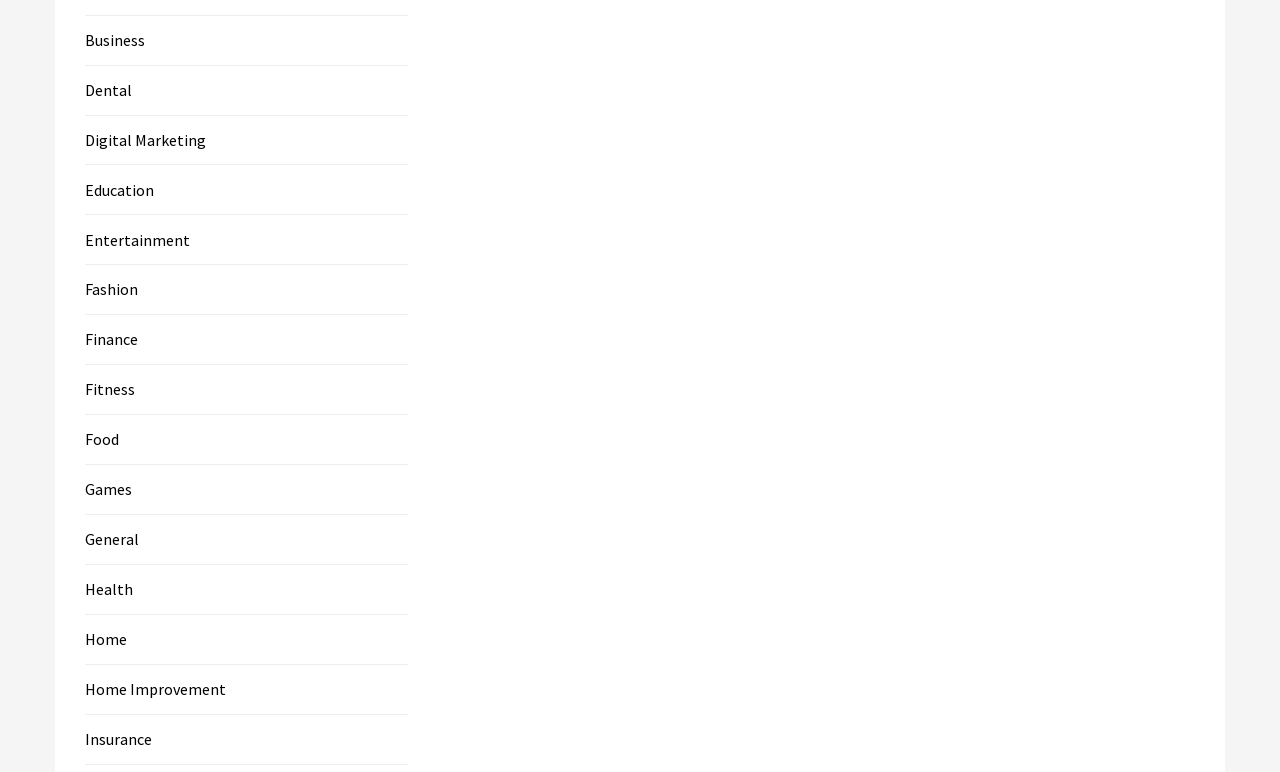Refer to the image and provide an in-depth answer to the question:
What categories are listed on the webpage?

Upon examining the webpage, I noticed a series of links listed vertically, each representing a different category. These categories include Business, Dental, Digital Marketing, Education, and many more, indicating that the webpage provides information or services related to various industries or topics.